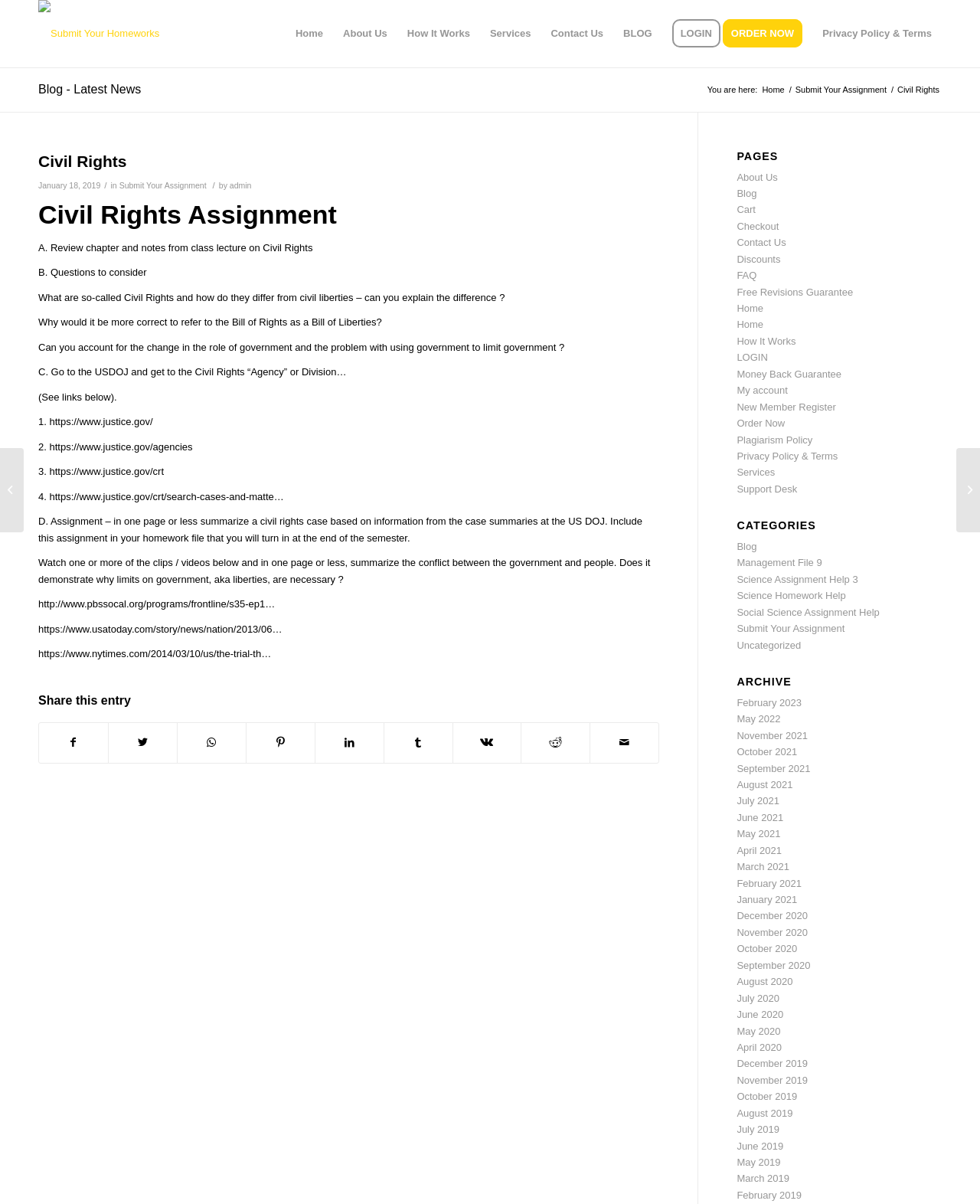Provide the bounding box coordinates of the HTML element this sentence describes: "July 2020".

[0.752, 0.824, 0.795, 0.834]